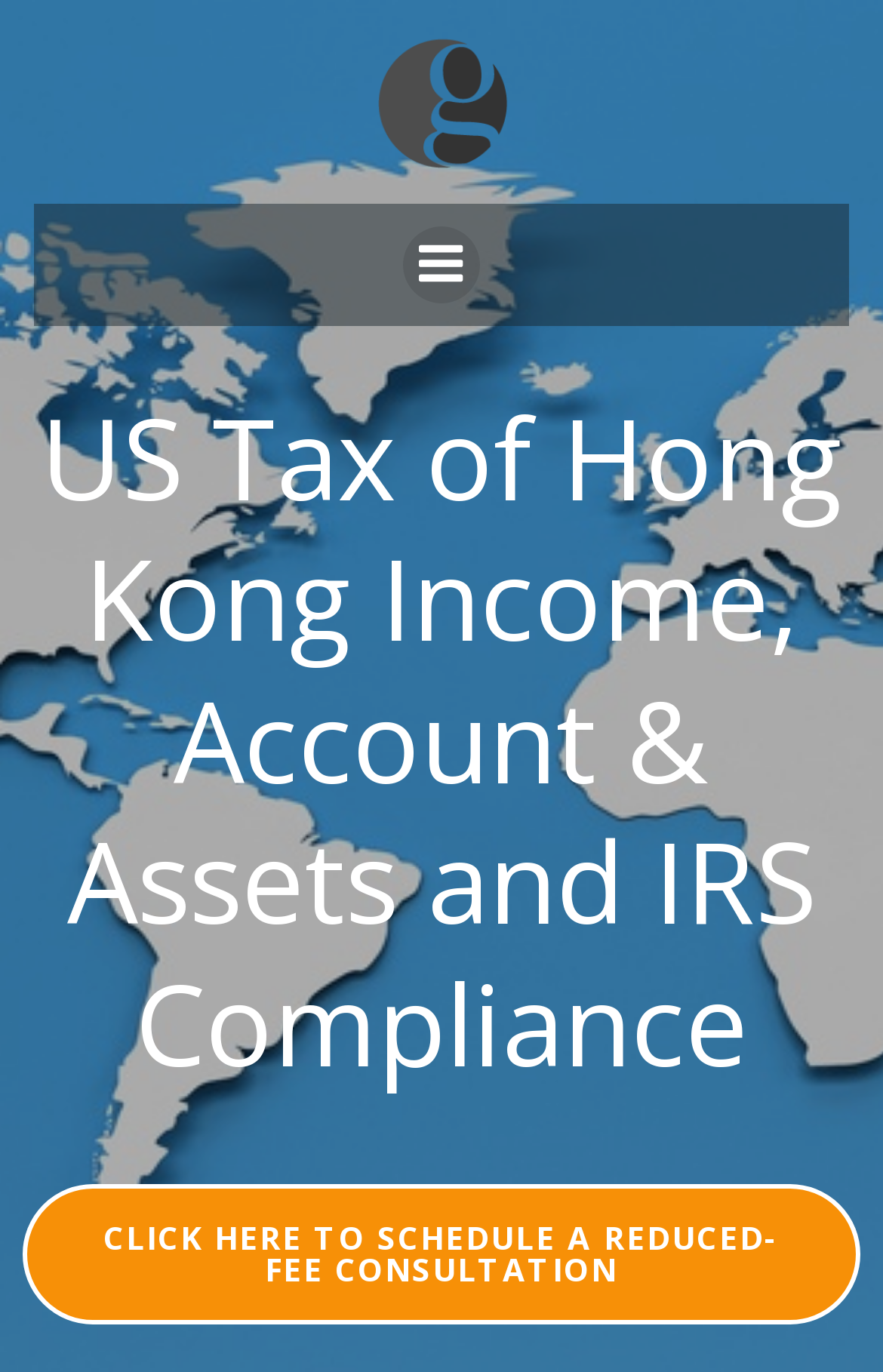Find the bounding box of the UI element described as follows: "title="Menu"".

[0.456, 0.165, 0.544, 0.221]